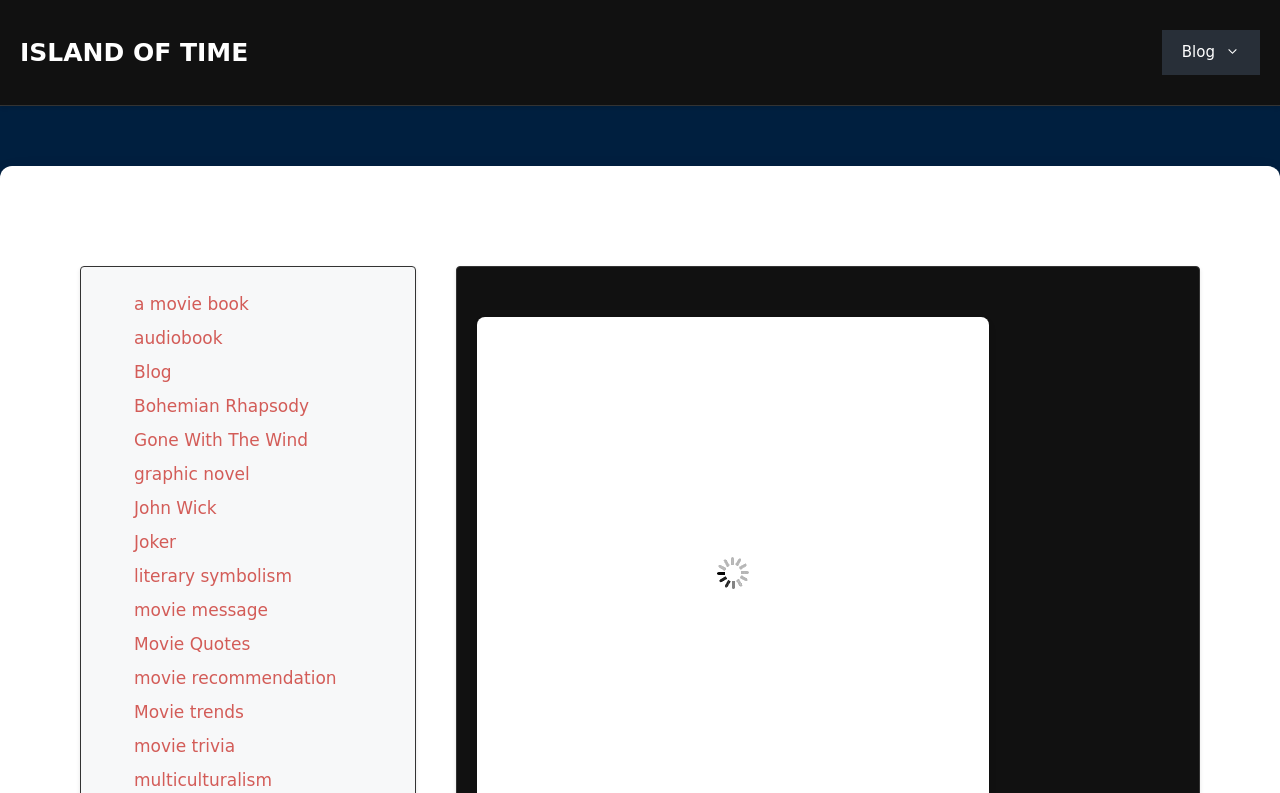Give a one-word or one-phrase response to the question: 
What type of content is likely to be found on this webpage?

Analysis